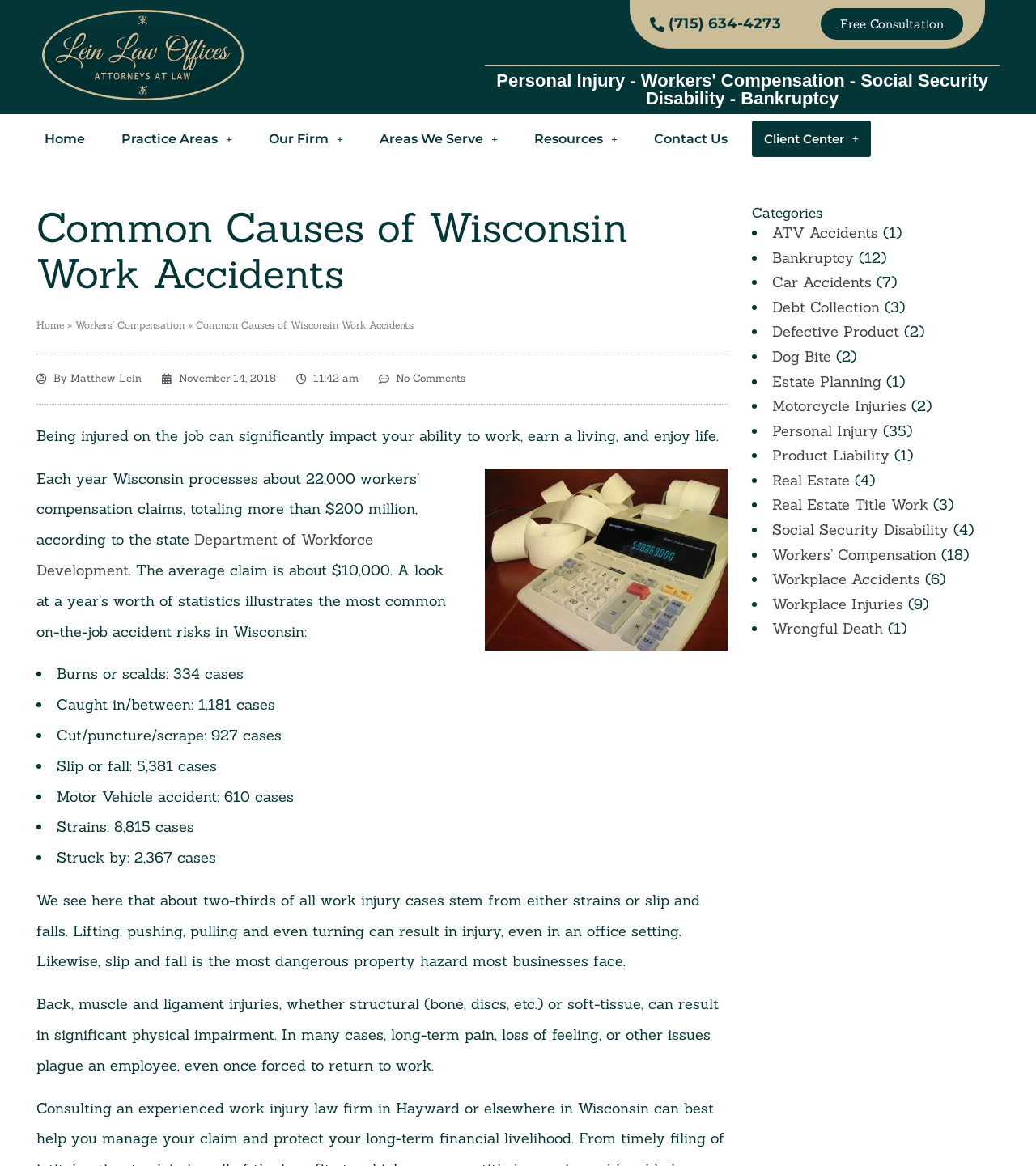What is the phone number to contact Lein Law Offices?
Look at the screenshot and respond with one word or a short phrase.

(715) 634-4273